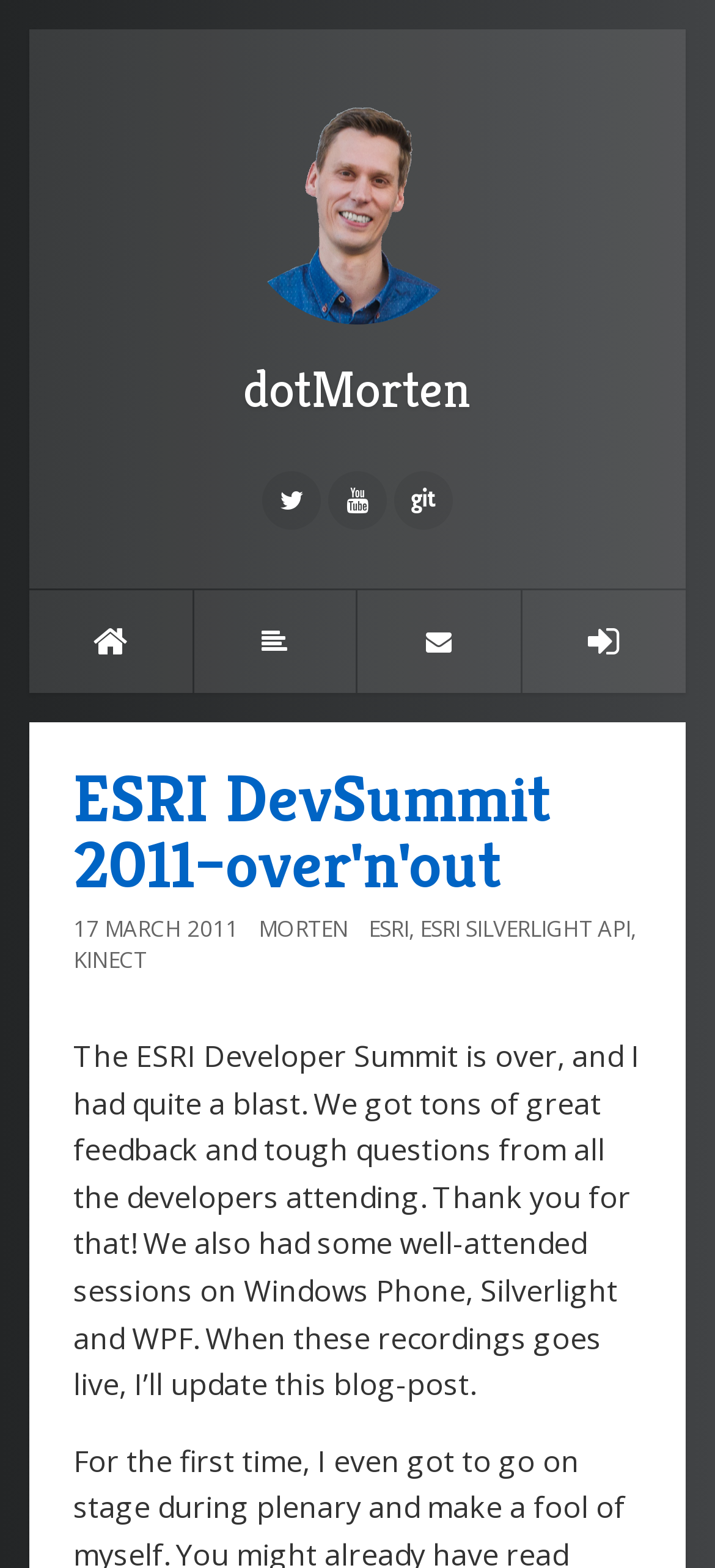Please find the bounding box for the UI component described as follows: "Log in".

[0.729, 0.376, 0.959, 0.442]